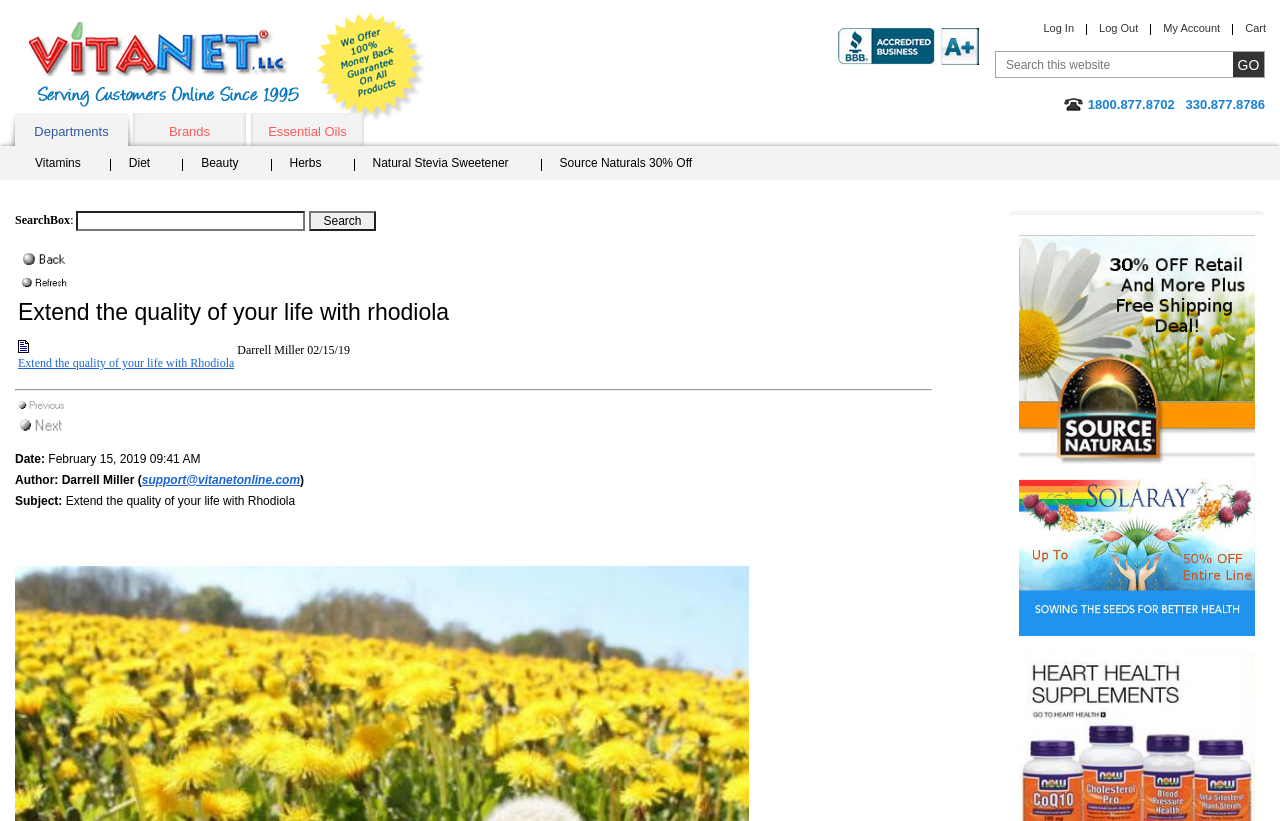Identify the bounding box of the UI element that matches this description: "Contact MSHOF".

None